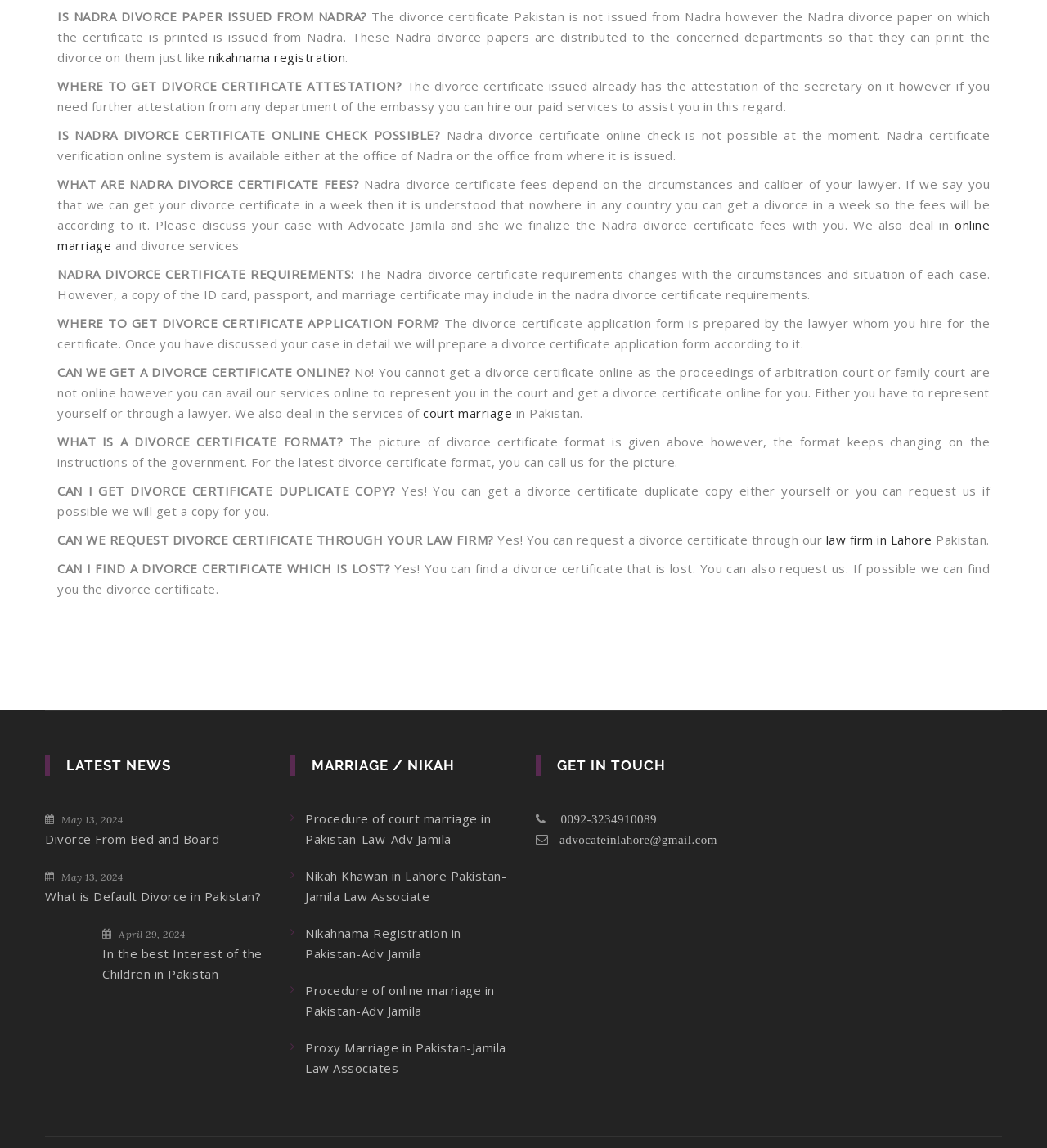Please specify the coordinates of the bounding box for the element that should be clicked to carry out this instruction: "Click on 'Divorce From Bed and Board'". The coordinates must be four float numbers between 0 and 1, formatted as [left, top, right, bottom].

[0.043, 0.722, 0.254, 0.74]